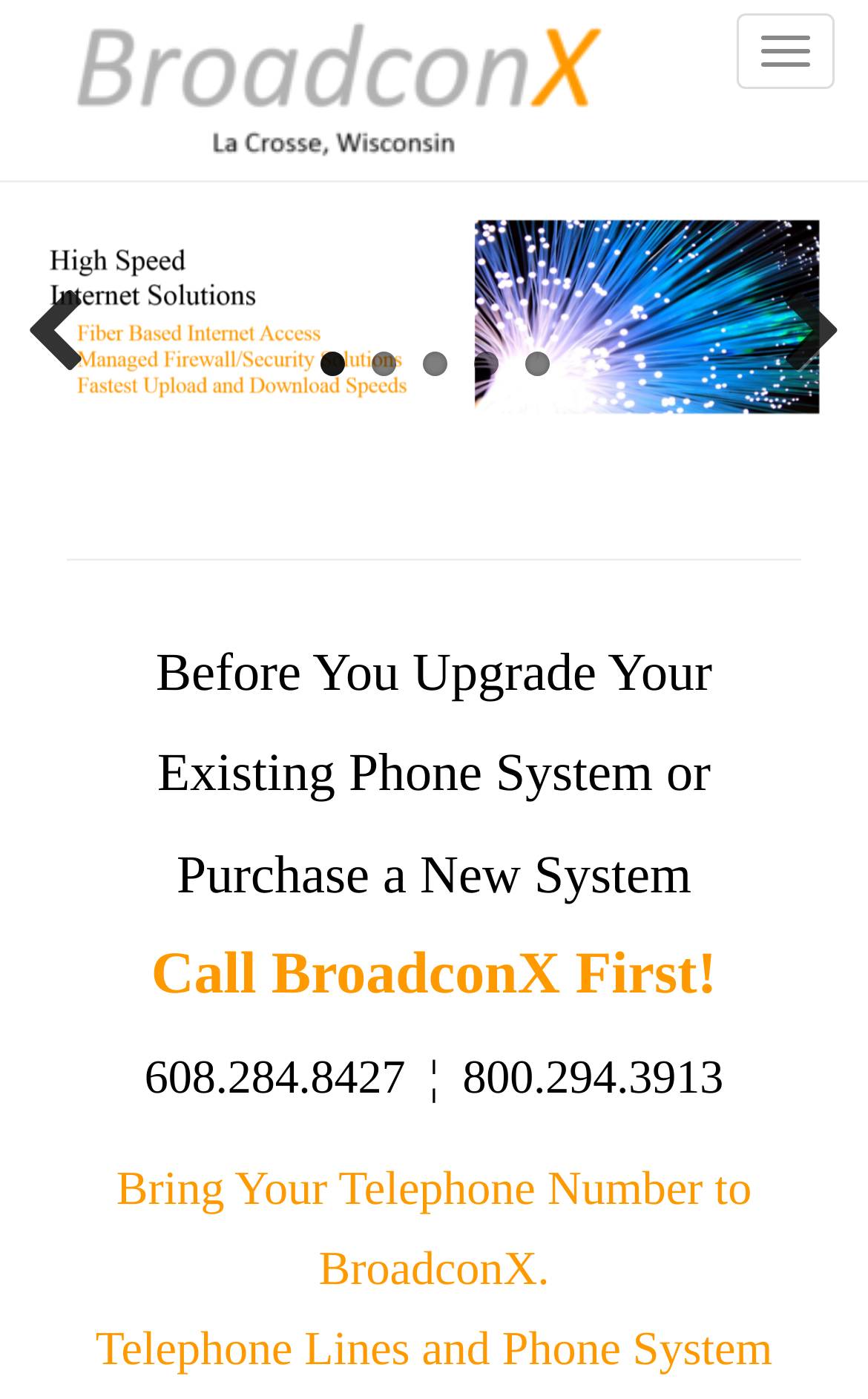Given the element description: "5", predict the bounding box coordinates of this UI element. The coordinates must be four float numbers between 0 and 1, given as [left, top, right, bottom].

[0.604, 0.252, 0.632, 0.269]